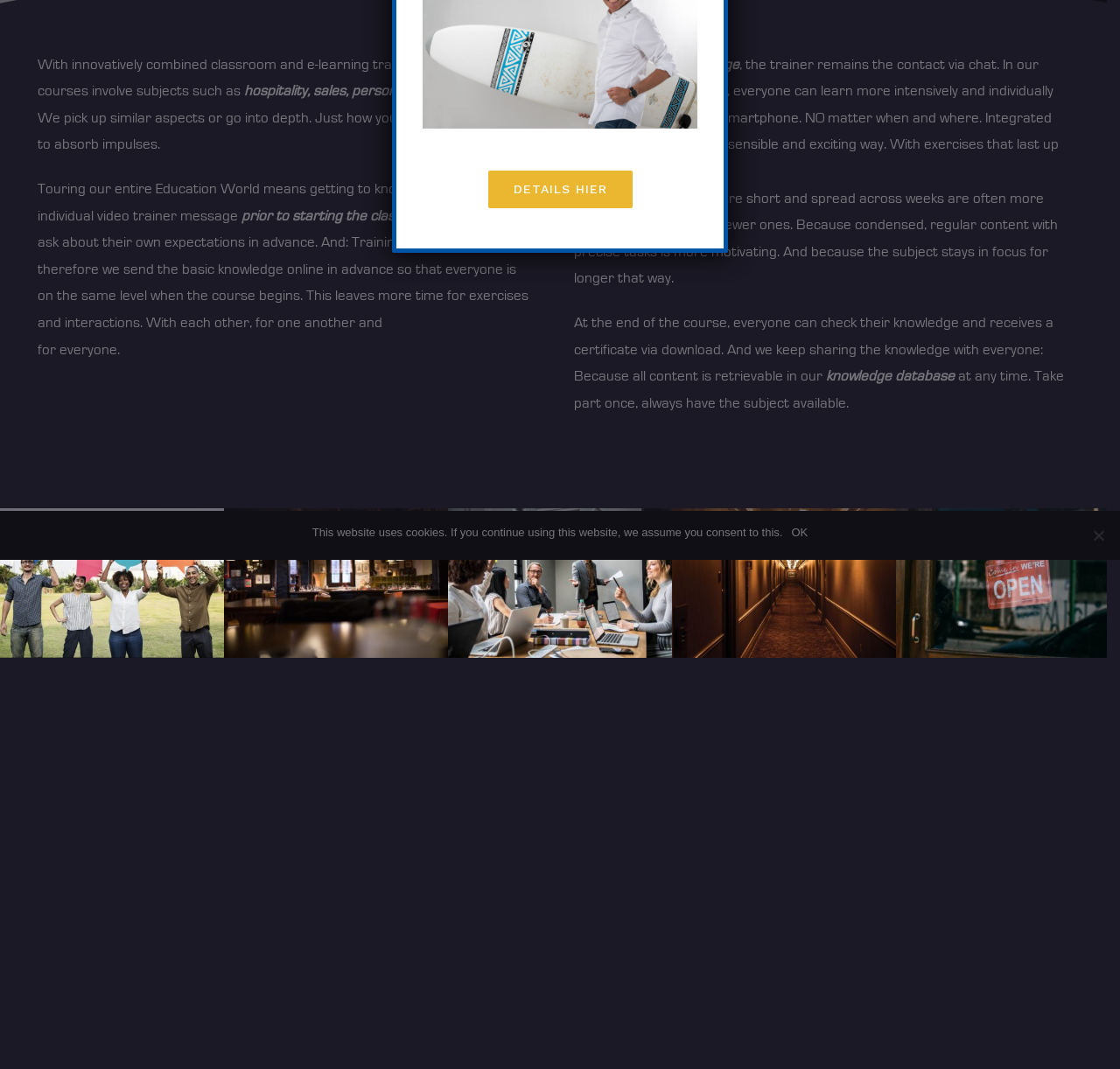Given the description of the UI element: "parent_node: LETS TALK!", predict the bounding box coordinates in the form of [left, top, right, bottom], with each value being a float between 0 and 1.

[0.737, 0.359, 0.893, 0.373]